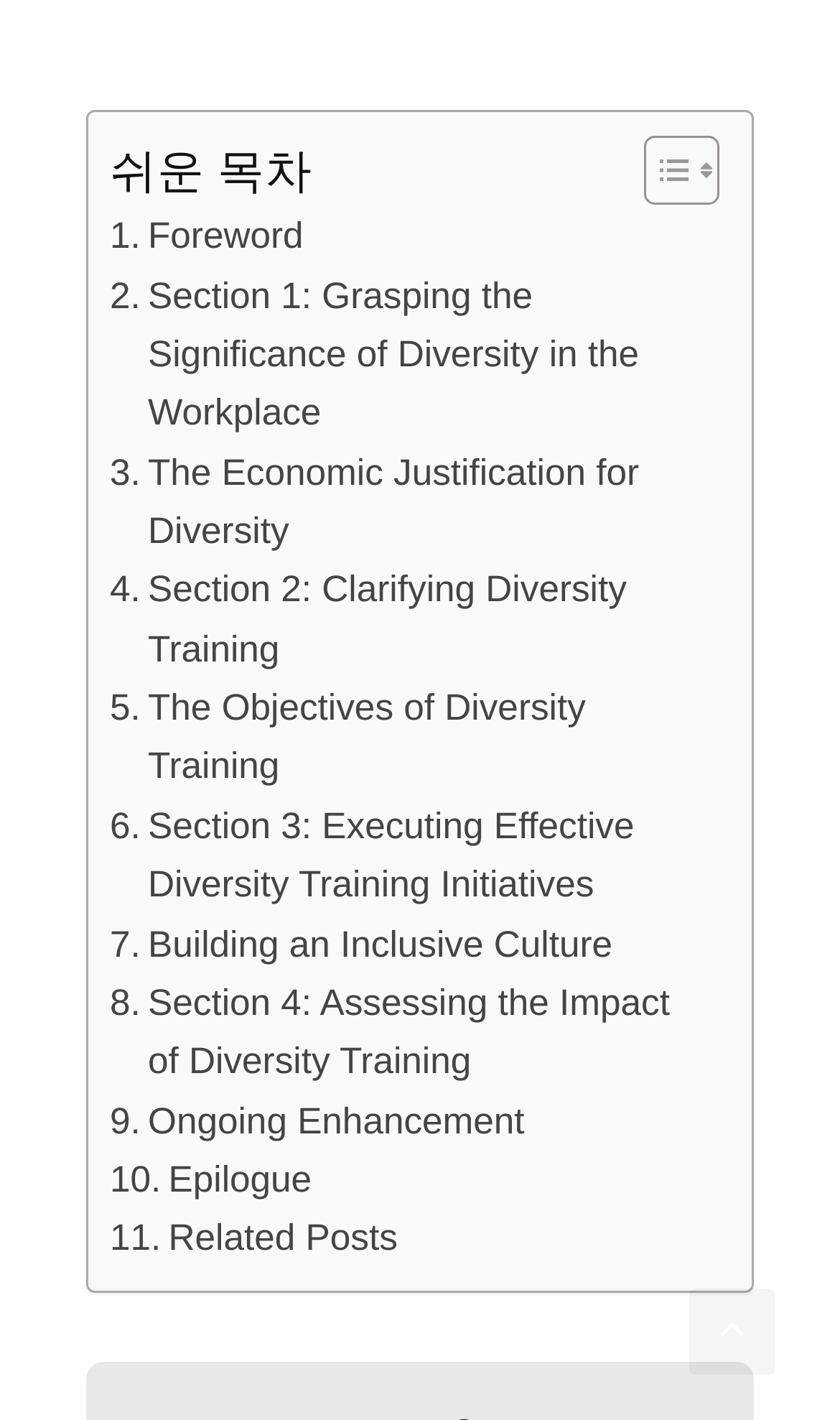Indicate the bounding box coordinates of the element that needs to be clicked to satisfy the following instruction: "Click the 'waka waka' link". The coordinates should be four float numbers between 0 and 1, i.e., [left, top, right, bottom].

None